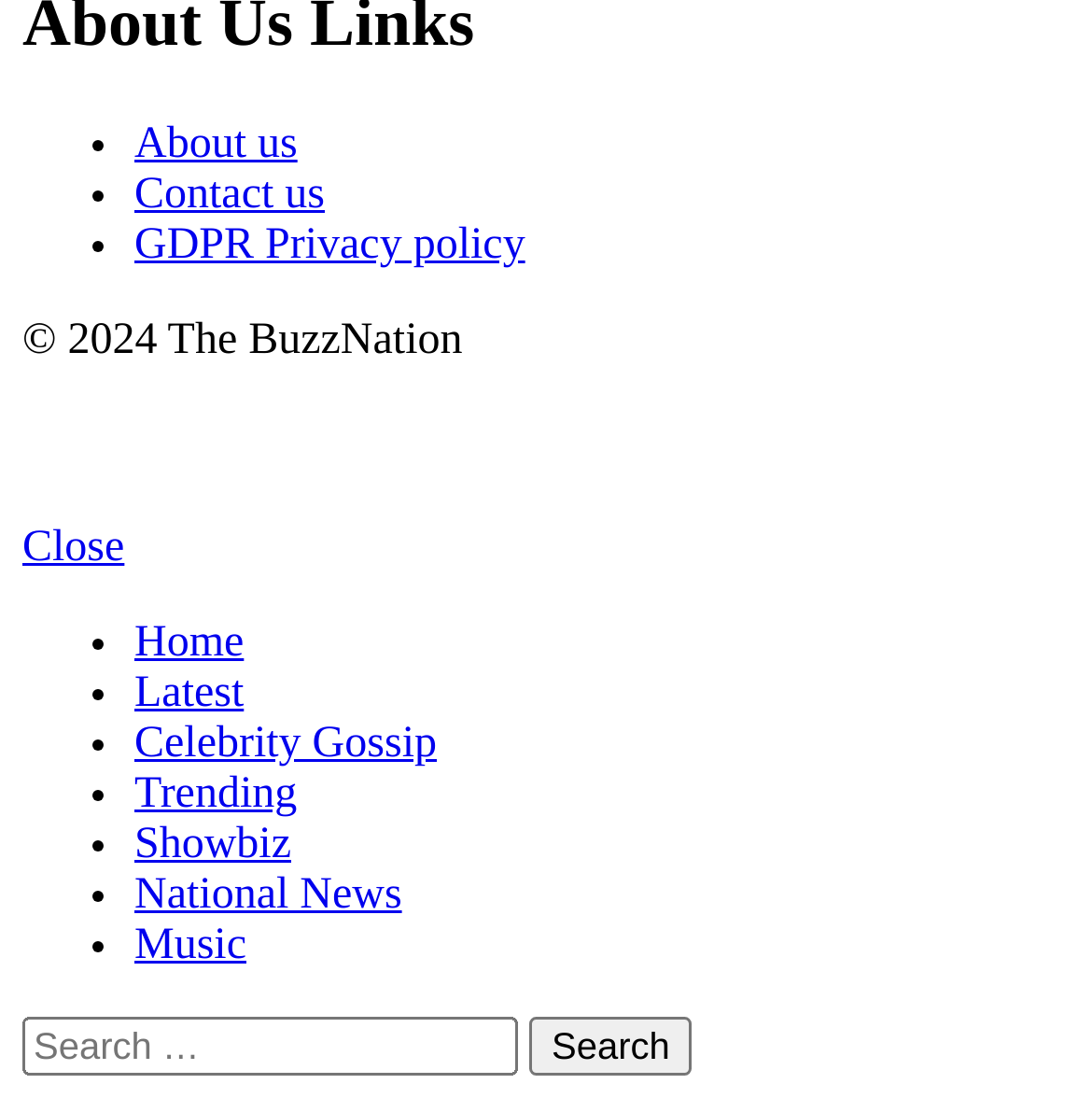Determine the bounding box coordinates of the clickable element to achieve the following action: 'Go to Home'. Provide the coordinates as four float values between 0 and 1, formatted as [left, top, right, bottom].

[0.123, 0.564, 0.223, 0.607]